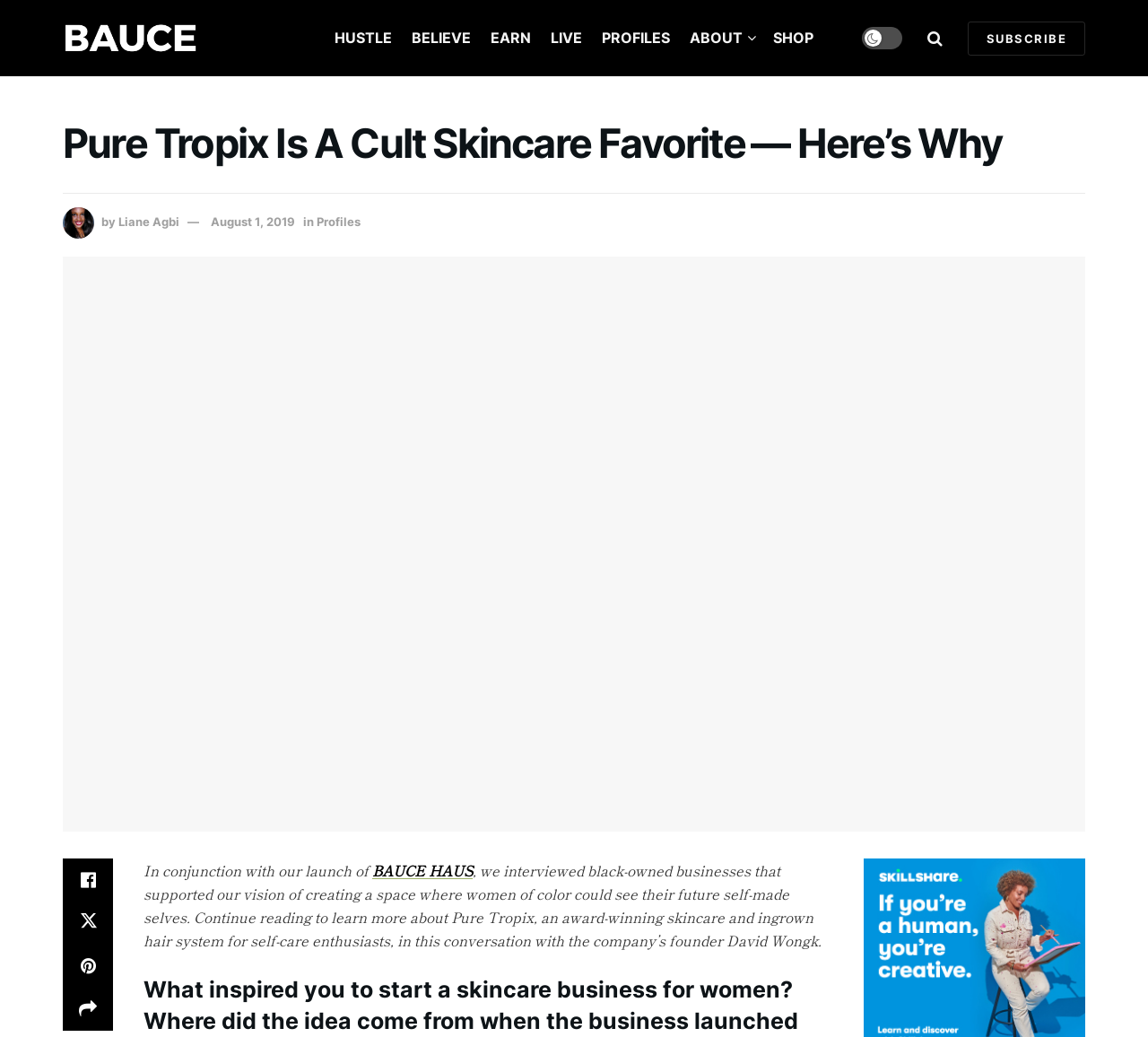Illustrate the webpage thoroughly, mentioning all important details.

The webpage is about Pure Tropix, an award-winning skincare and ingrown hair system for self-care enthusiasts founded by David Wongk in 2016. At the top, there are several links to external sources, including BAUCE Magazine, HUSTLE, BELIEVE, EARN, LIVE, PROFILES, ABOUT, and SHOP, which are aligned horizontally across the page. 

Below these links, there is a heading that reads "Pure Tropix Is A Cult Skincare Favorite — Here's Why". To the left of the heading, there is a small image of a magazine, and to the right, there is a small image of a person. 

Underneath the heading, there is a section with text that reads "by Liane Agbi, August 1, 2019" and a link to "Profiles". 

The main content of the page is an article that discusses Pure Tropix, its launch, and its vision. The article is divided into paragraphs, with a few links and images scattered throughout. There are also several social media links at the bottom of the page, represented by icons. 

On the right side of the page, there is a vertical column with a few links, including a subscribe button.